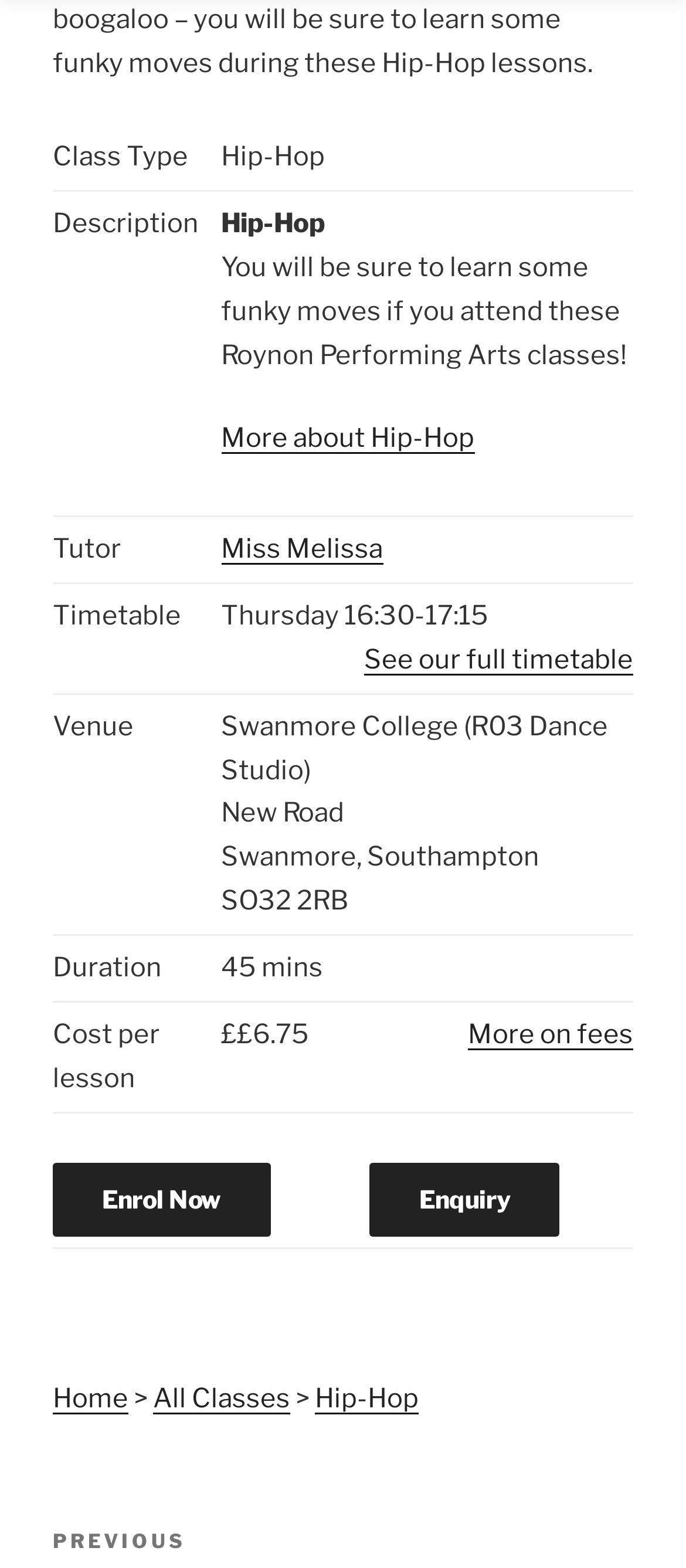Find the bounding box coordinates for the area that must be clicked to perform this action: "Leave a reply".

None